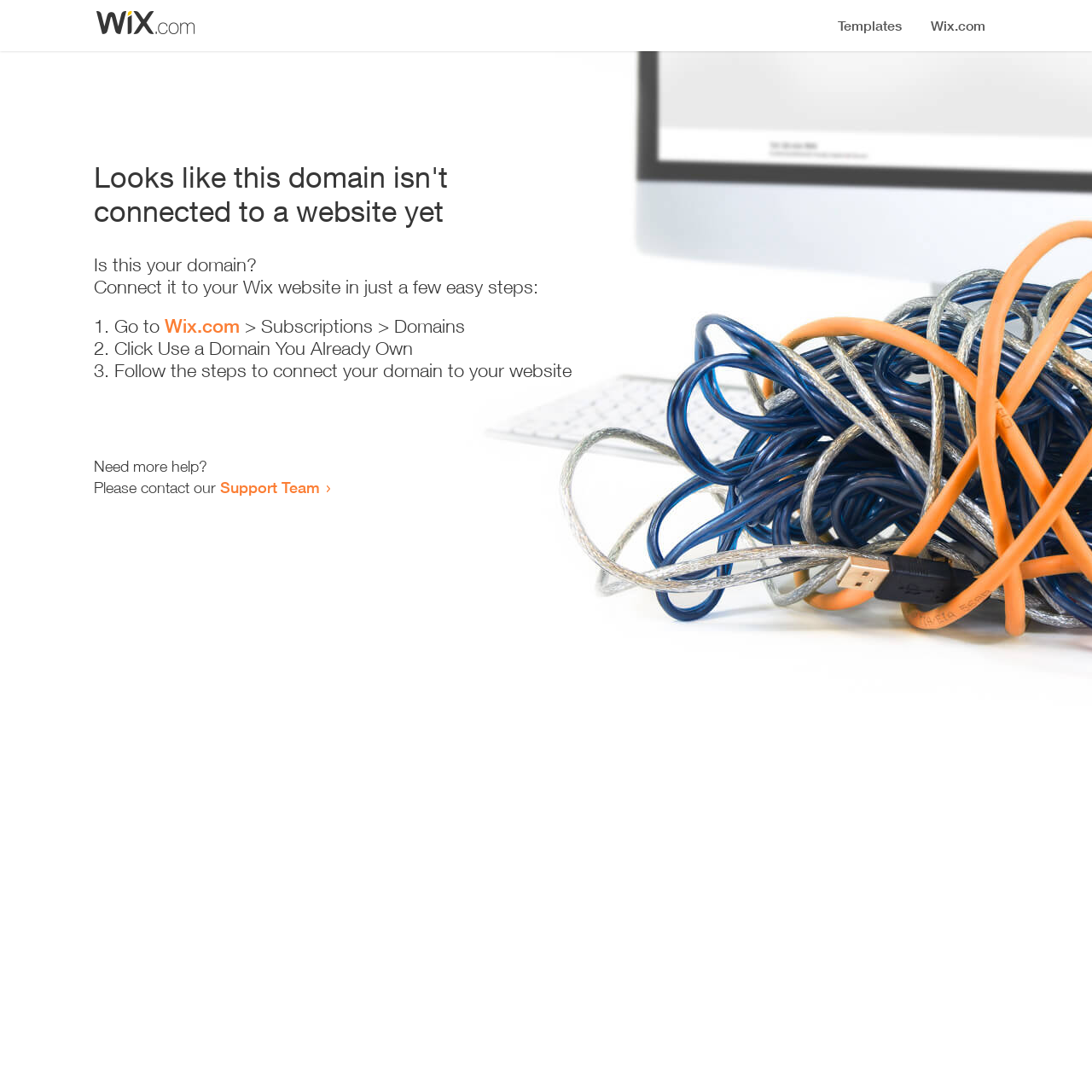Determine the bounding box for the UI element as described: "Support Team". The coordinates should be represented as four float numbers between 0 and 1, formatted as [left, top, right, bottom].

[0.202, 0.438, 0.293, 0.455]